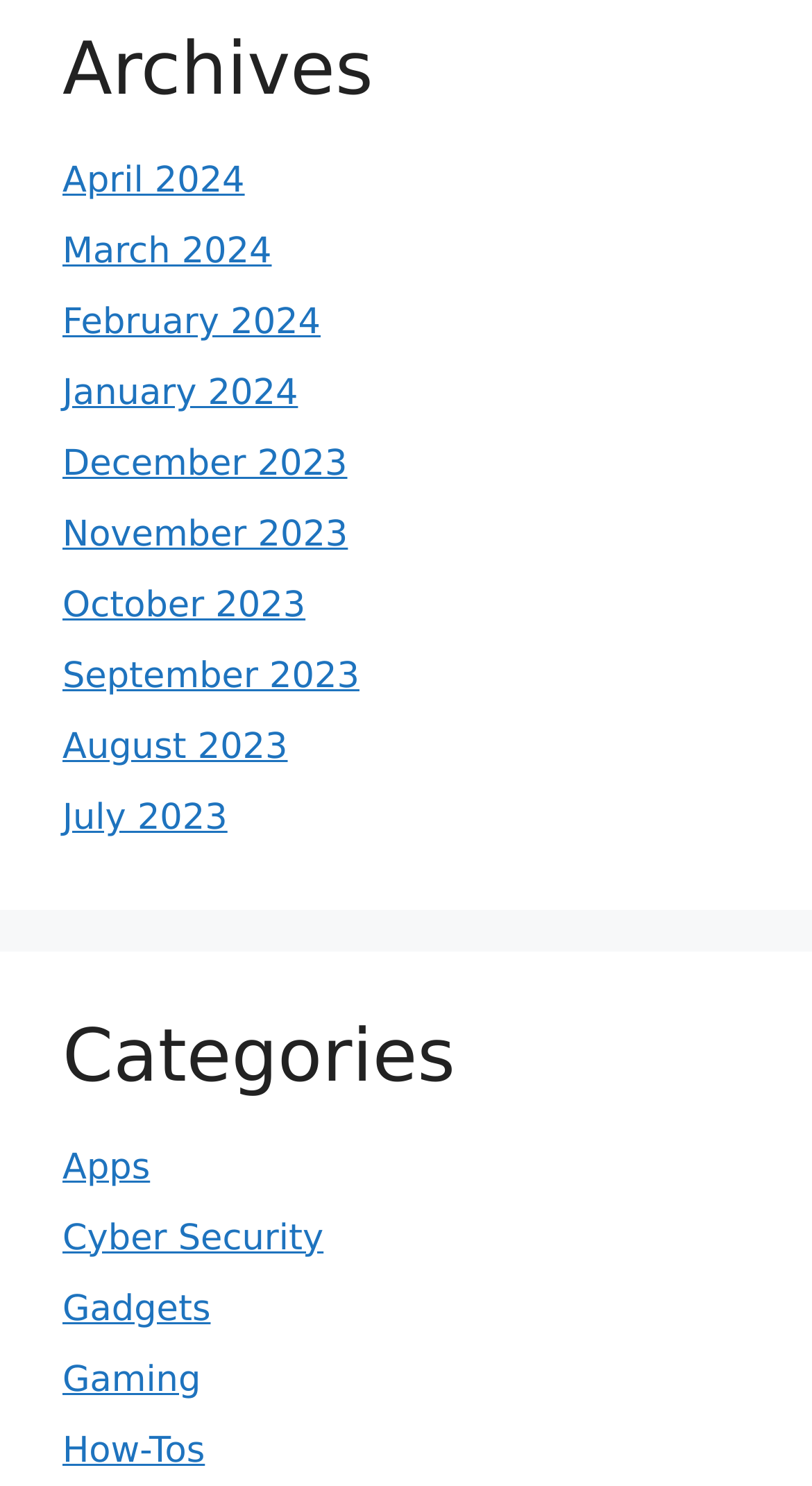Can you show the bounding box coordinates of the region to click on to complete the task described in the instruction: "Toggle dark mode"?

None